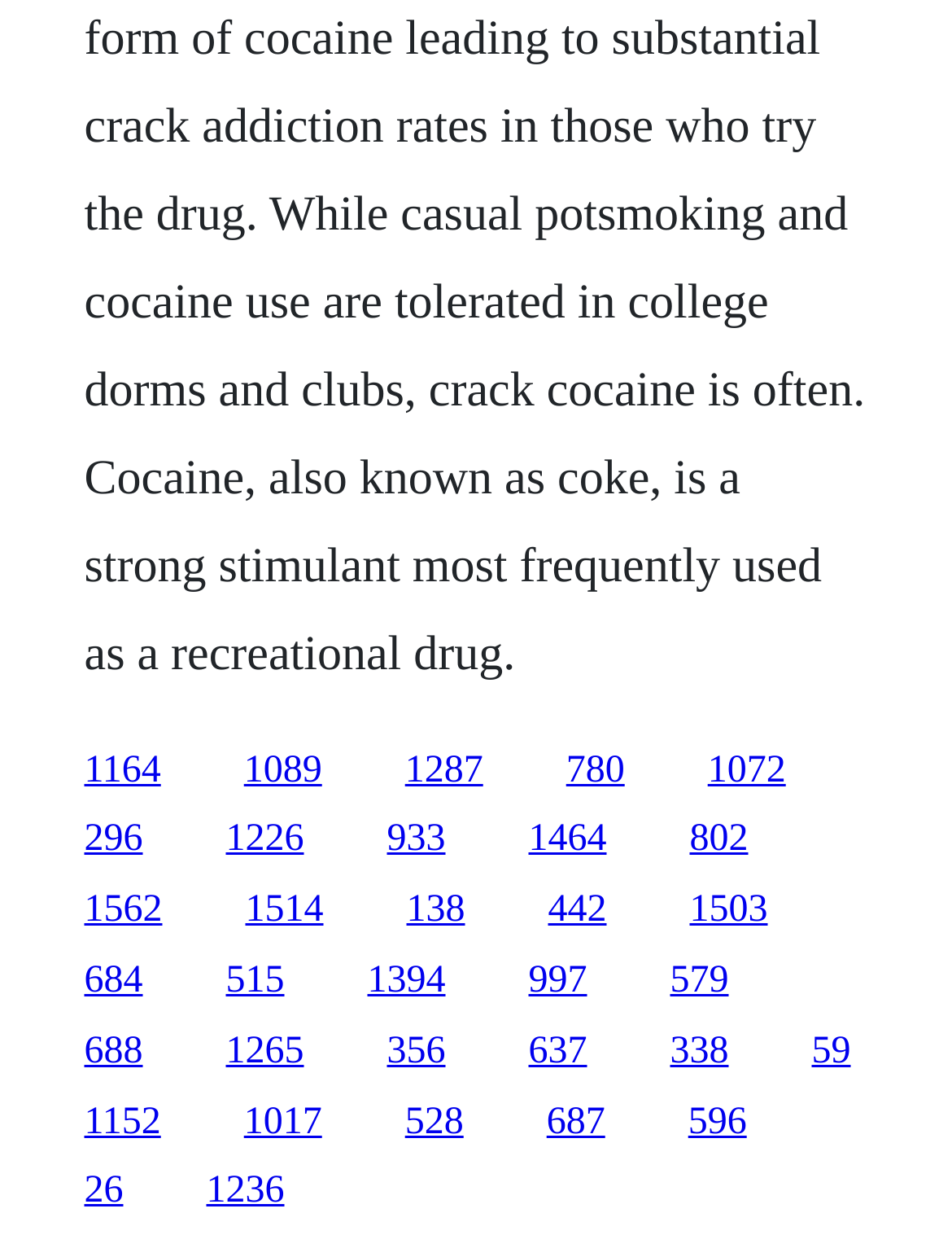What is the bounding box coordinate of the link '688'?
Answer with a single word or short phrase according to what you see in the image.

[0.088, 0.825, 0.15, 0.859]